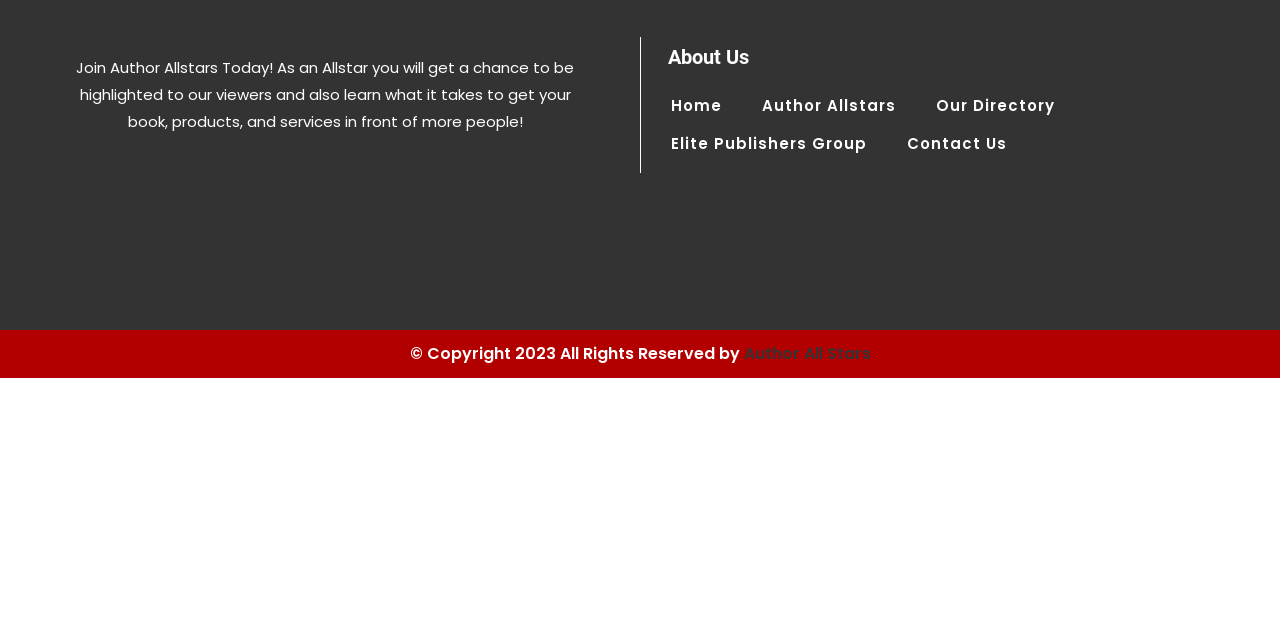Using the element description provided, determine the bounding box coordinates in the format (top-left x, top-left y, bottom-right x, bottom-right y). Ensure that all values are floating point numbers between 0 and 1. Element description: Home

[0.509, 0.135, 0.58, 0.195]